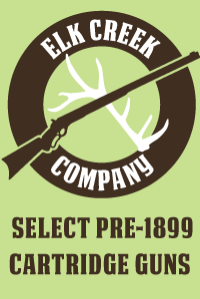What is the color of the background?
Please provide a full and detailed response to the question.

The caption specifically mentions that the logo is displayed against a soft green background, which suggests a calming and natural tone.